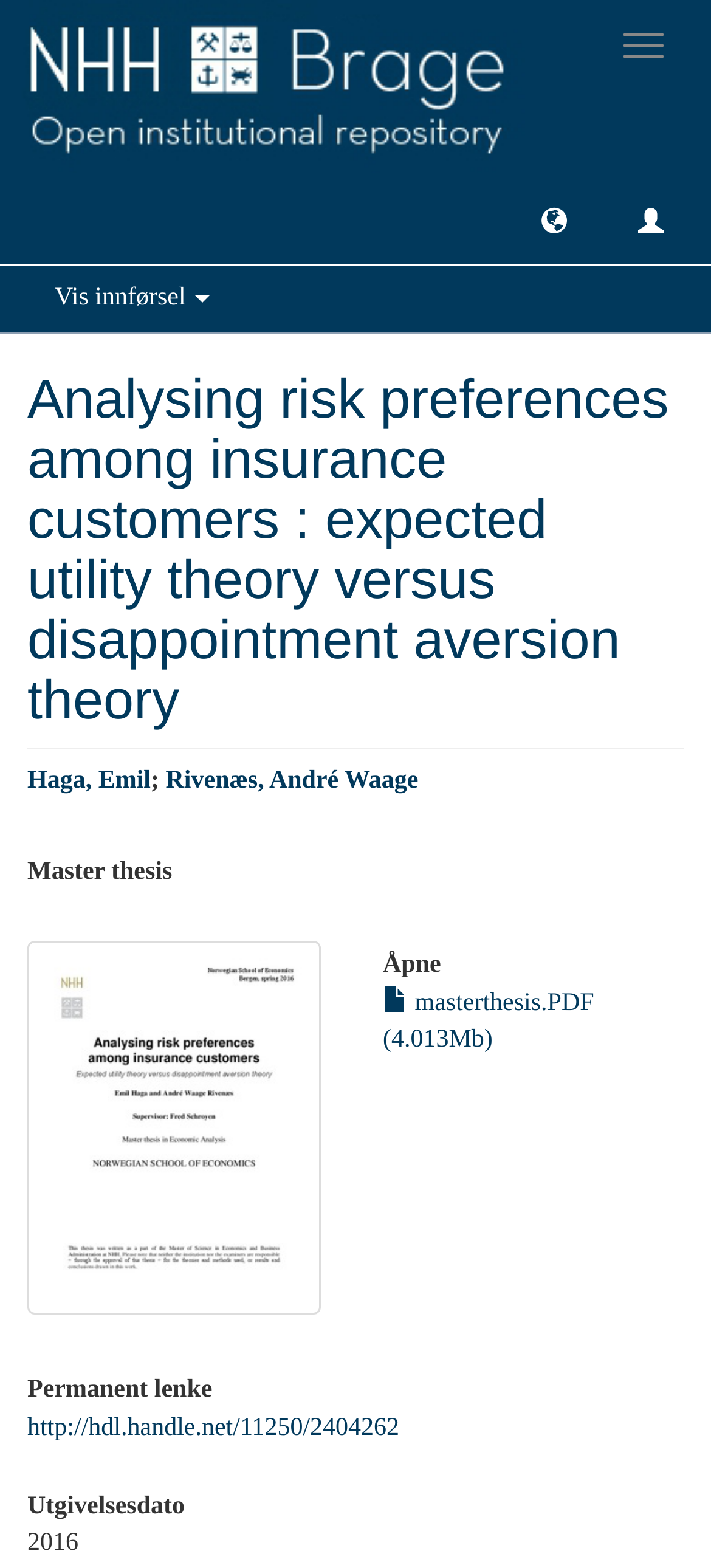Using the details in the image, give a detailed response to the question below:
What is the name of the first author?

I found the answer by looking at the heading element that contains the authors' names, which is 'Haga, Emil; Rivenæs, André Waage'. The first author's name is 'Haga, Emil'.